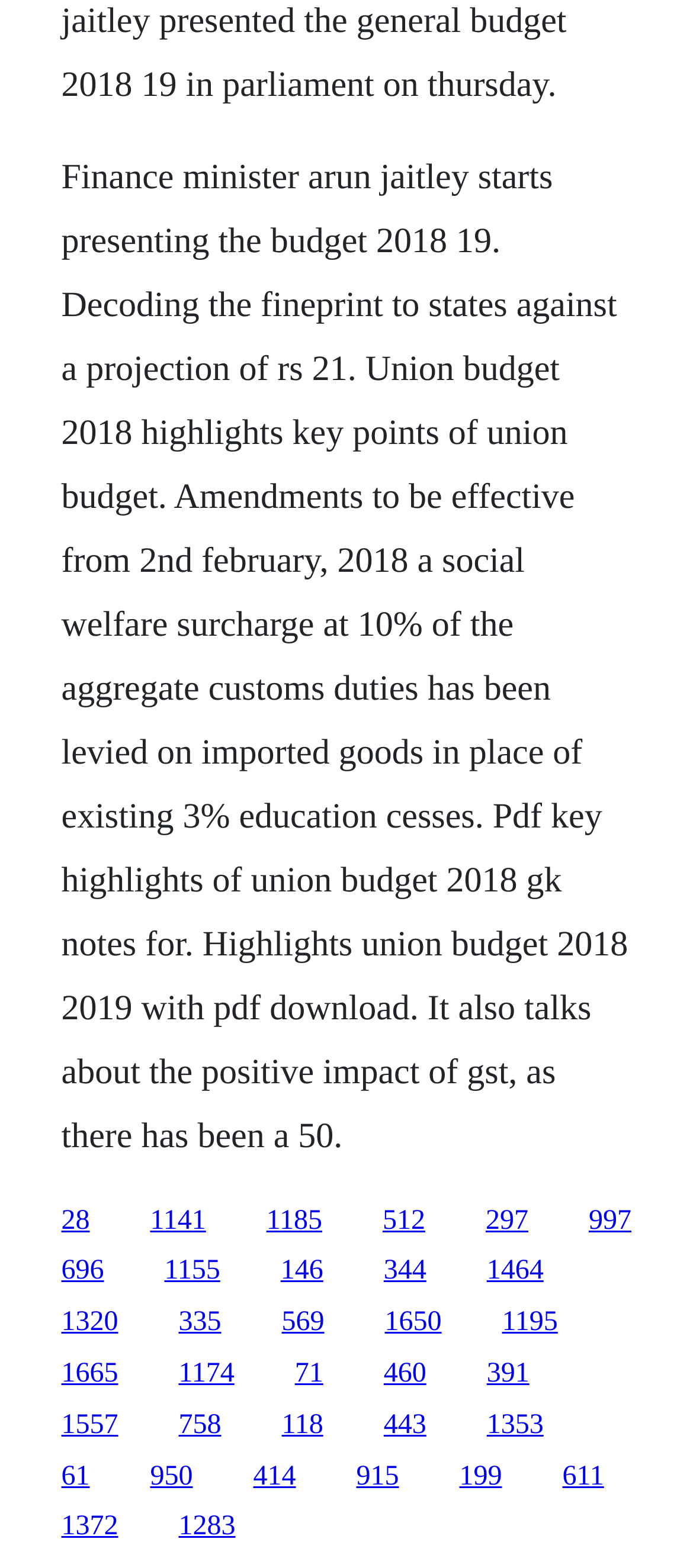Locate and provide the bounding box coordinates for the HTML element that matches this description: "1650".

[0.555, 0.834, 0.637, 0.853]